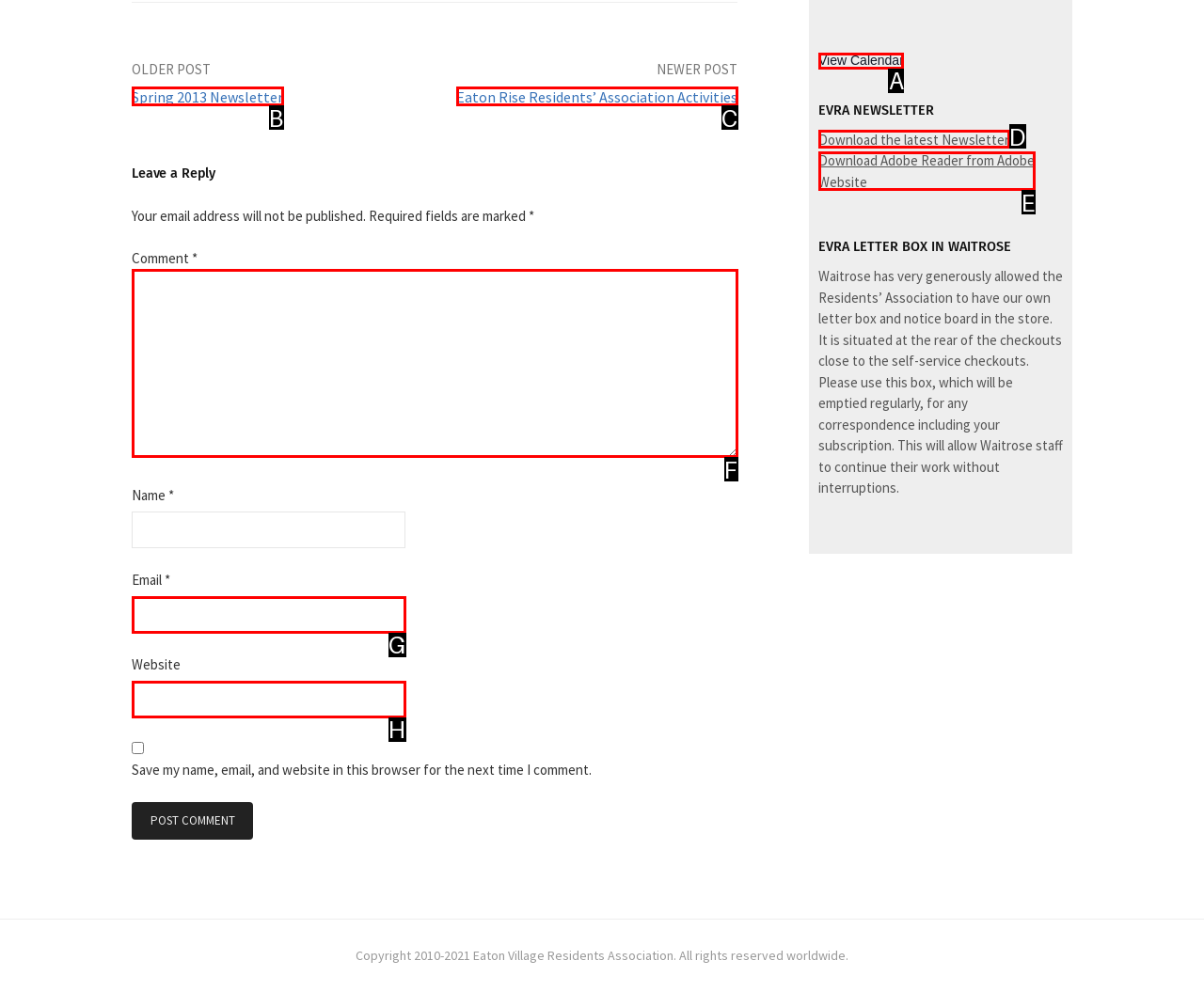Choose the HTML element that aligns with the description: parent_node: Email * aria-describedby="email-notes" name="email". Indicate your choice by stating the letter.

G